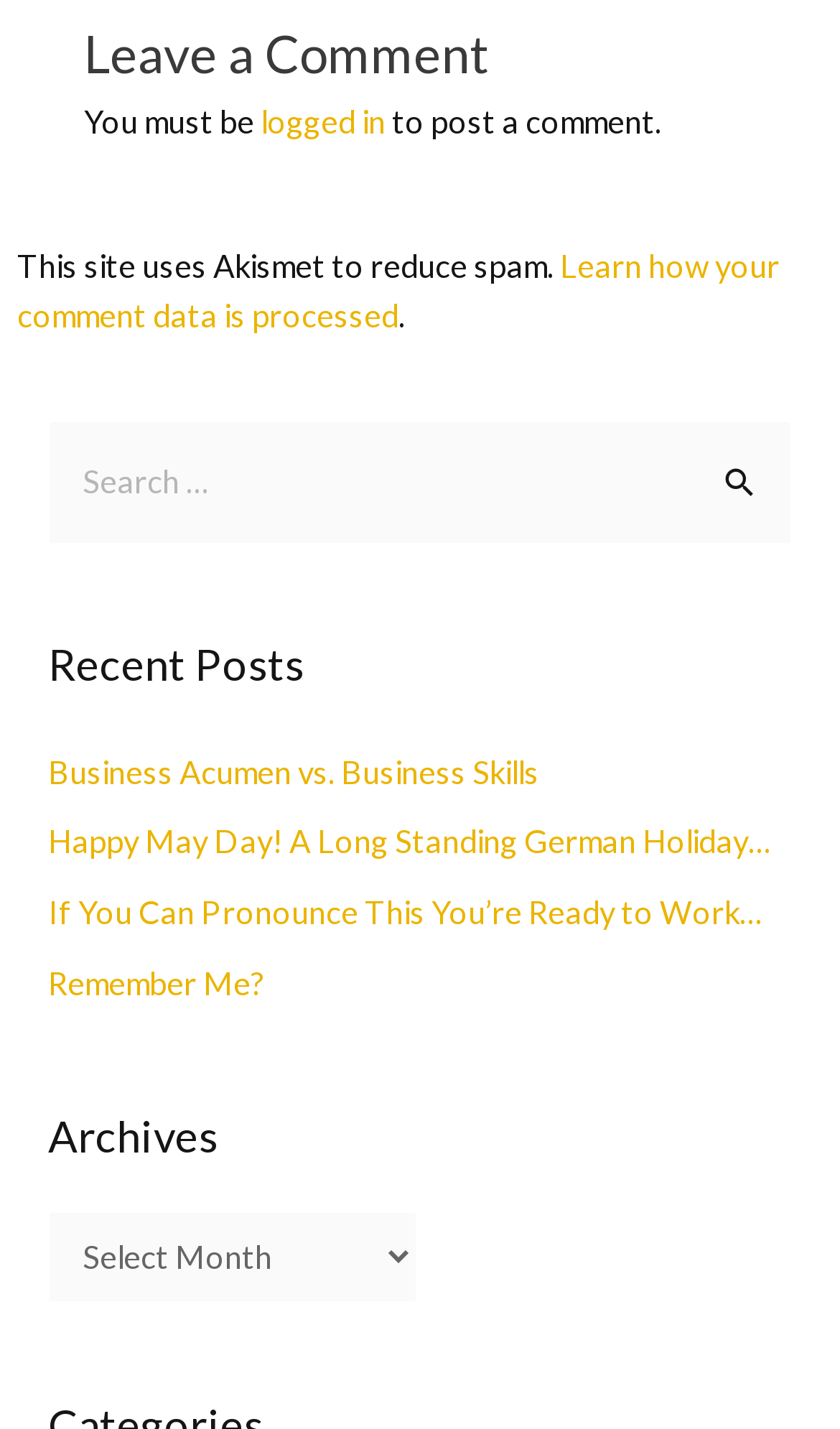Refer to the image and answer the question with as much detail as possible: What is the function of the search box?

The search box is located in the search section with a label 'Search for:' and a button 'Search'. This suggests that the search box is used to search for content on the website.